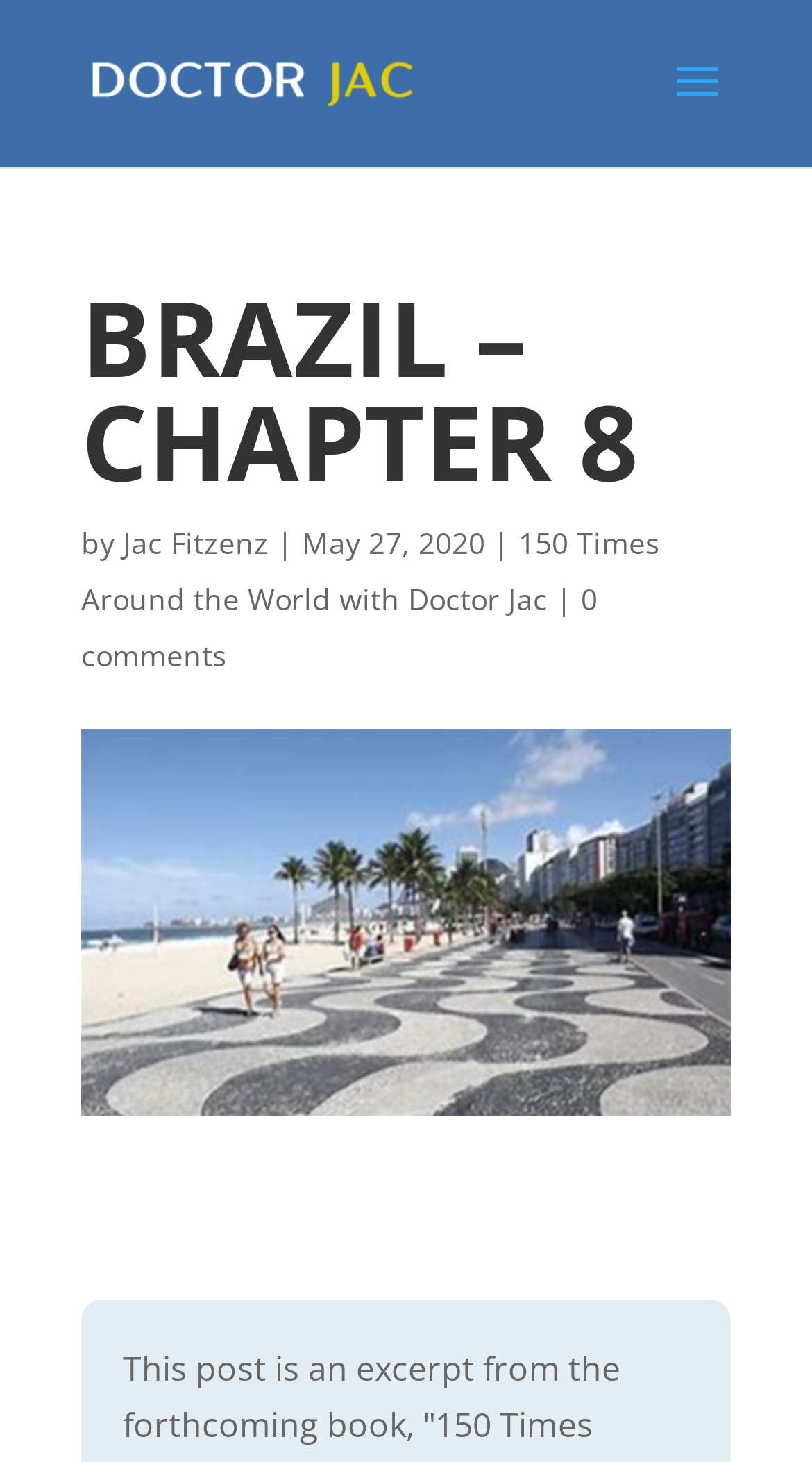Offer a meticulous description of the webpage's structure and content.

The webpage is about "Brazil - Chapter 8" by Dr. Jac Fitzenz, an author. At the top-left corner, there is a link to the author's profile, accompanied by a small image of the author. 

Below the author's information, there is a search bar that spans across the top of the page. 

The main content of the page is headed by a large title "BRAZIL - CHAPTER 8" which is centered at the top of the page. 

Below the title, there is a line of text that includes the author's name, "Jac Fitzenz", separated by a vertical bar, and the publication date, "May 27, 2020". 

On the same line, there is a link to another article or book titled "150 Times Around the World with Doctor Jac". 

Finally, at the bottom of this section, there is a link to the comments section, indicating that there are "0 comments" on this chapter.